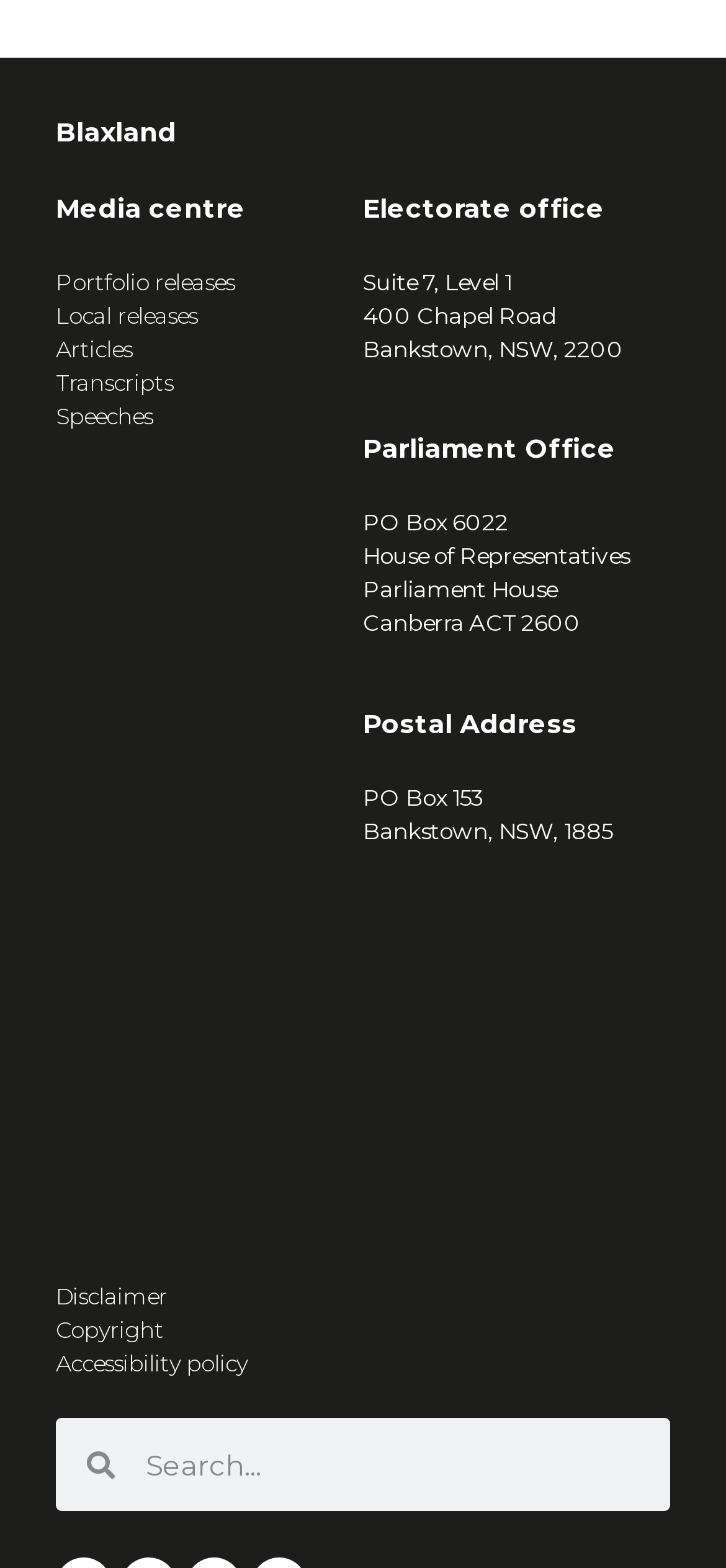What is the postal address of the parliament office?
Please respond to the question thoroughly and include all relevant details.

I found the postal address of the parliament office by looking at the static text elements on the webpage. Specifically, I found the PO box number 'PO Box 6022' at coordinates [0.5, 0.324, 0.7, 0.342], the address 'House of Representatives, Parliament House' at coordinates [0.5, 0.346, 0.867, 0.363], and the city and postcode 'Canberra ACT 2600' at coordinates [0.5, 0.388, 0.8, 0.406]. Combining these three elements, I got the full postal address.